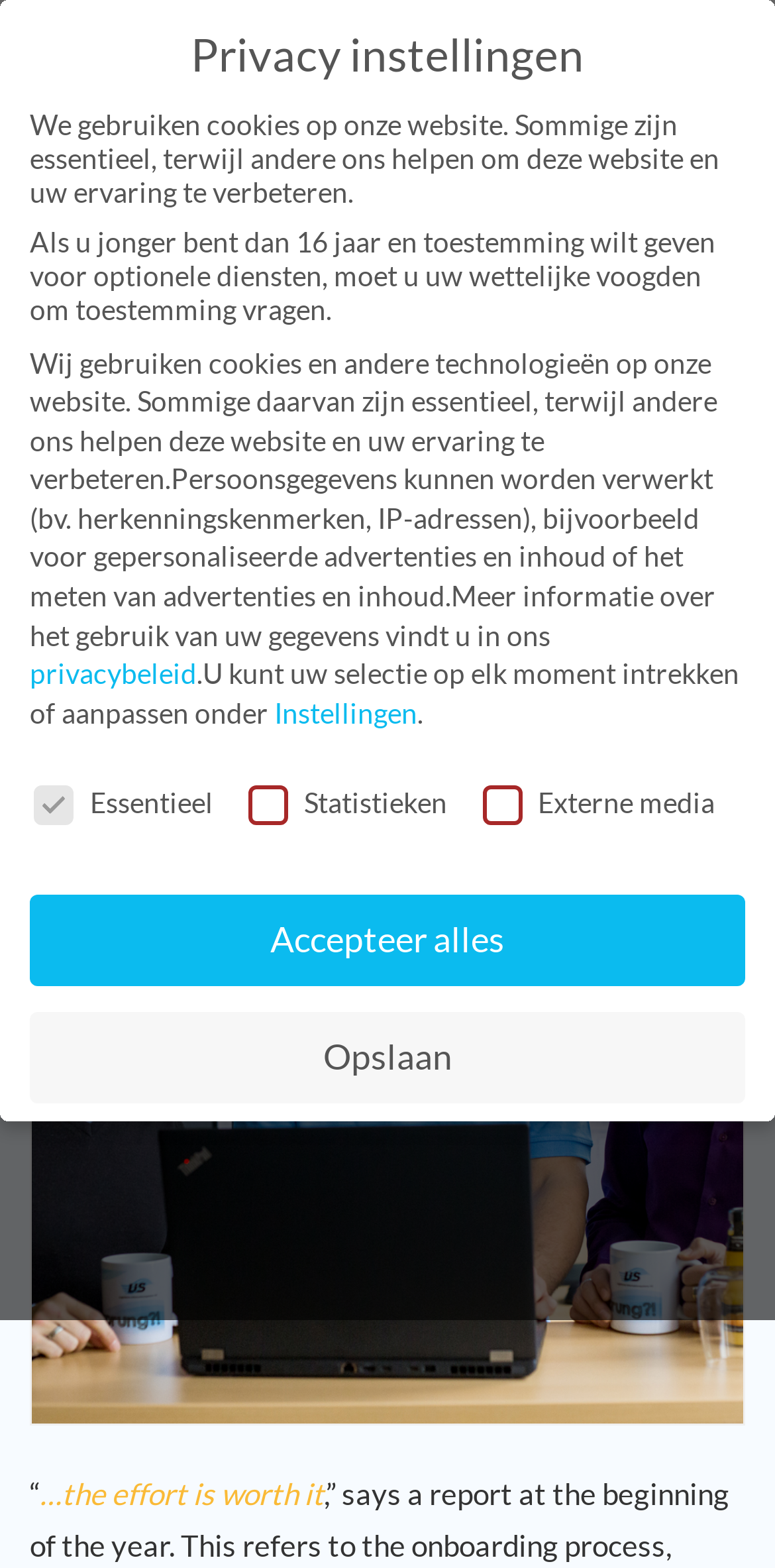What is the date mentioned on the webpage?
Look at the screenshot and respond with one word or a short phrase.

19. december 2019